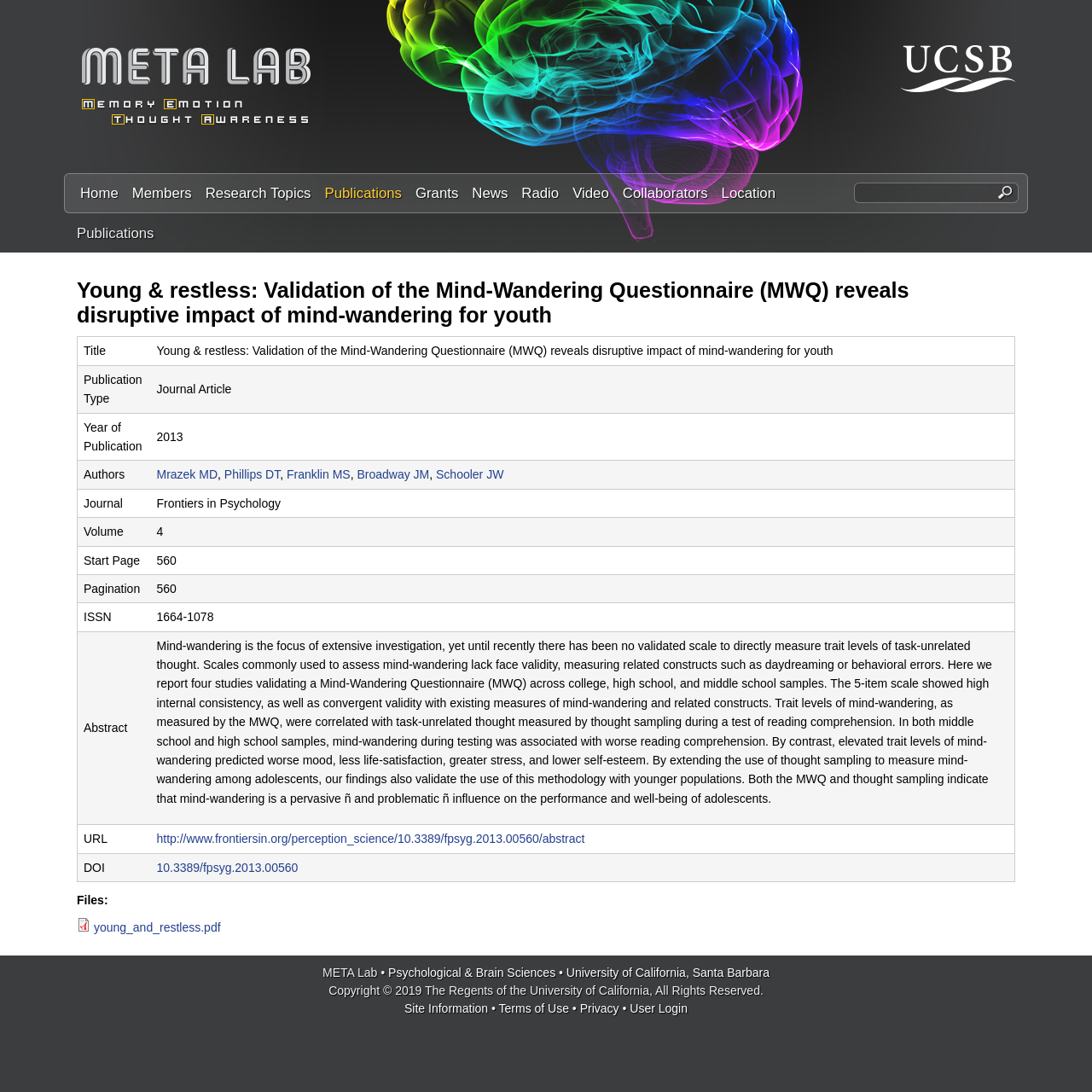Your task is to extract the text of the main heading from the webpage.

META Lab | Psychological & Brain Sciences | UC Santa Barbara